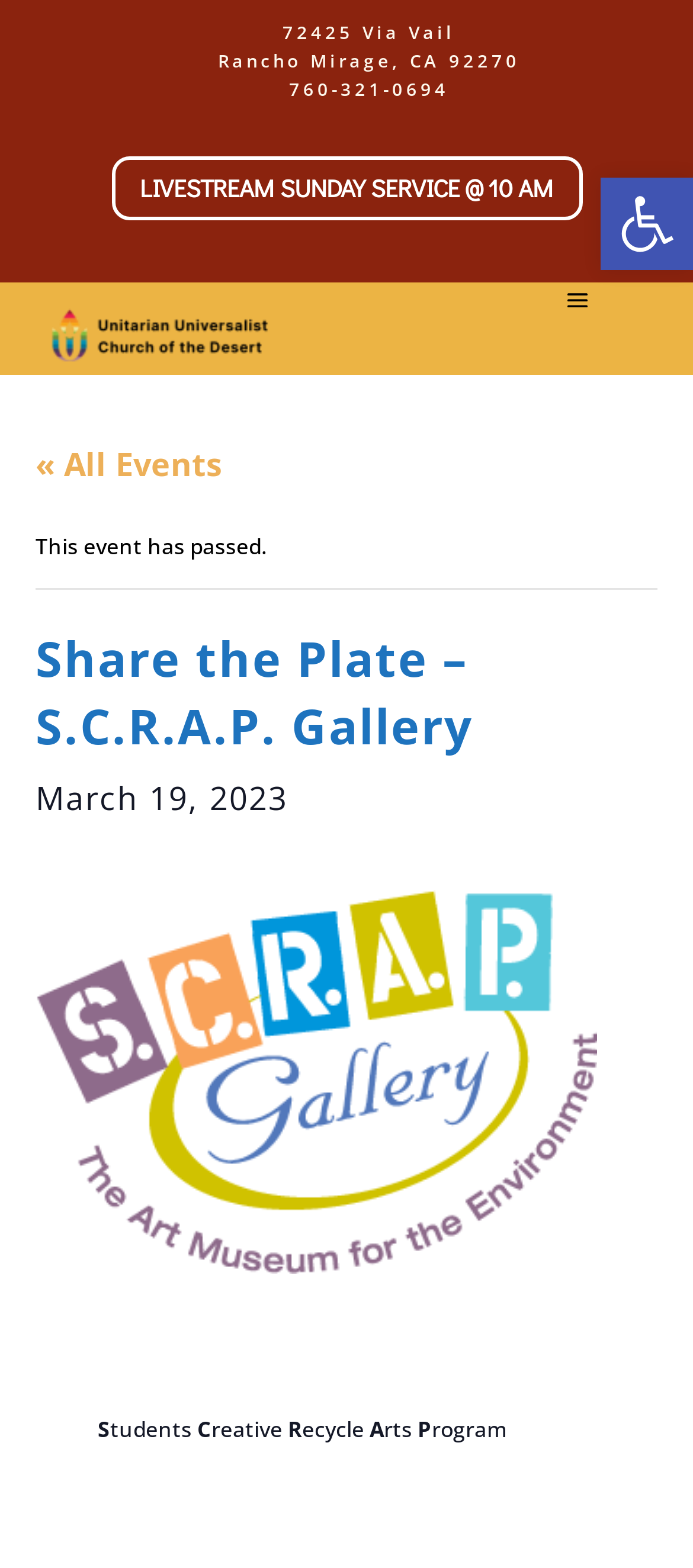What is the date of the event?
Please interpret the details in the image and answer the question thoroughly.

I found the date of the event by looking at the heading elements on the webpage, which mention 'March 19, 2023' as the date of the event.